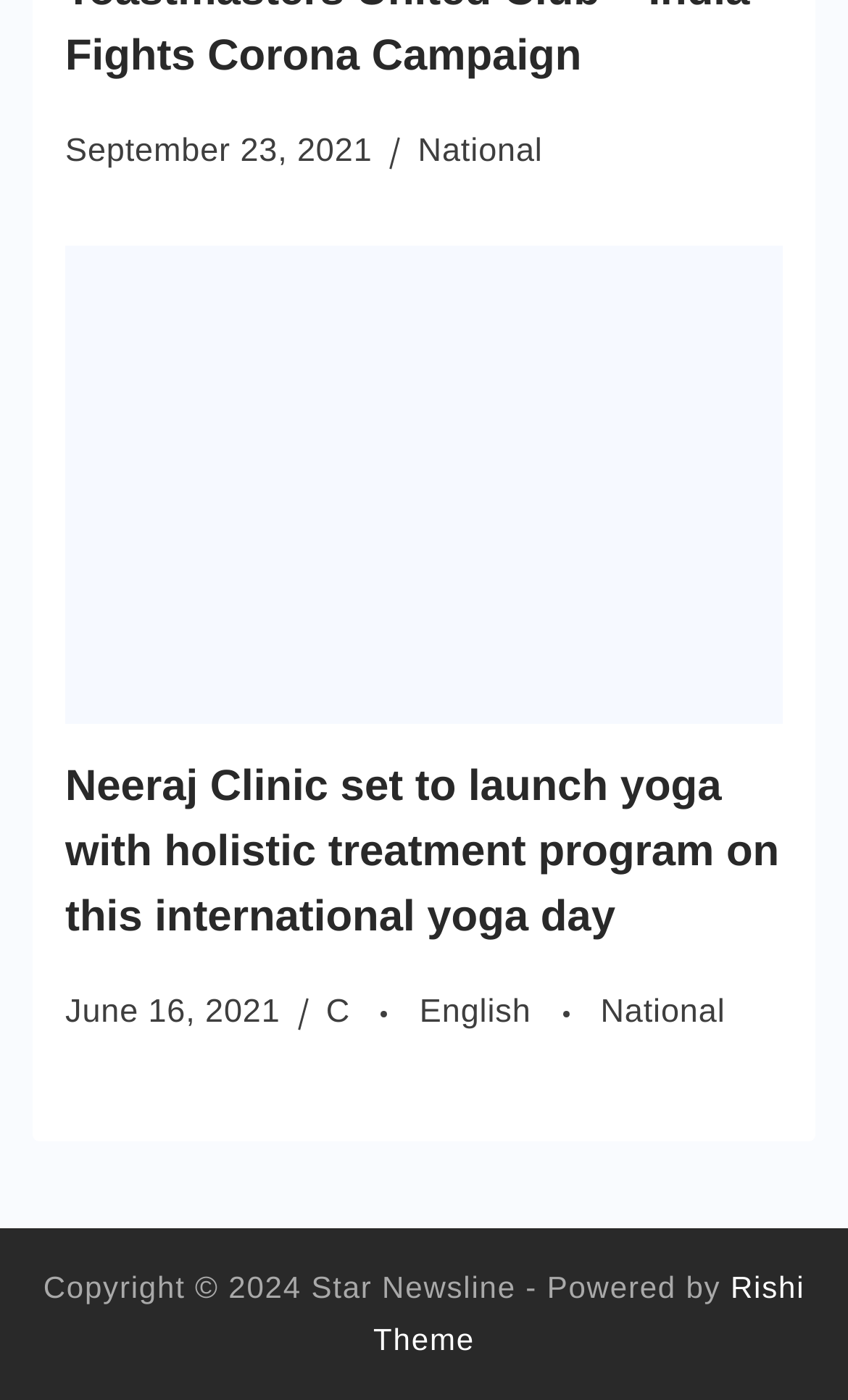Please provide a detailed answer to the question below by examining the image:
What language options are available?

I found the language options by looking at the link elements with the texts 'C' and 'English' which are children of the article element.